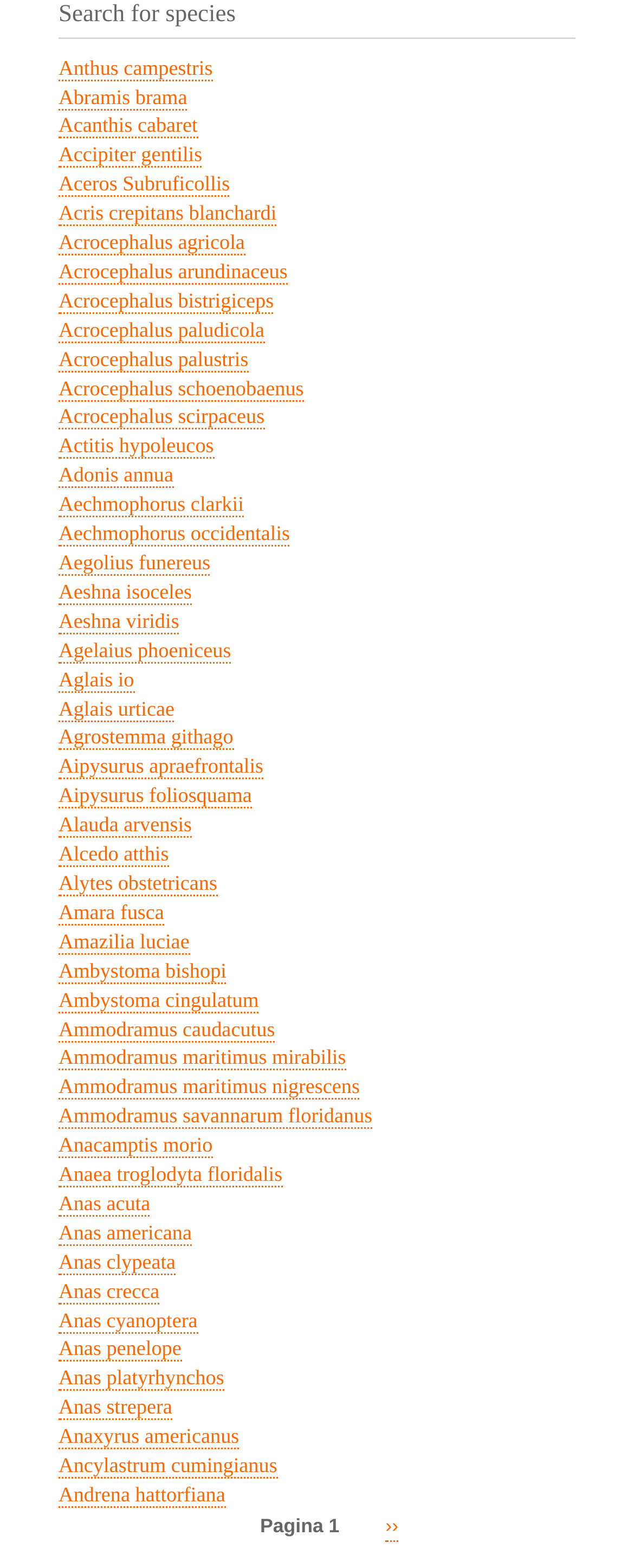Provide a brief response in the form of a single word or phrase:
How many links are on the webpage?

70